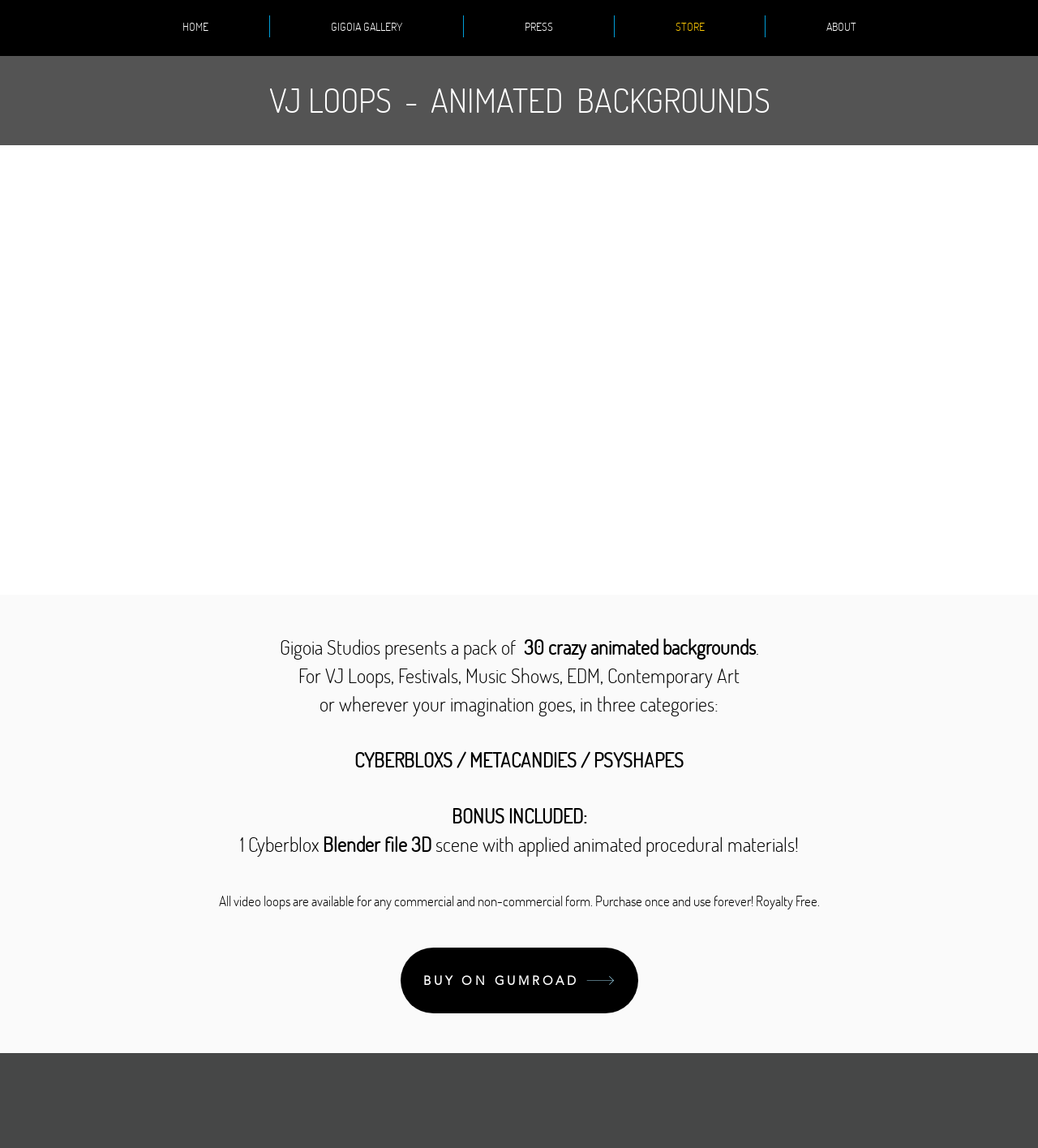What type of products does Gigoia Studios create?
Look at the webpage screenshot and answer the question with a detailed explanation.

Based on the webpage content, specifically the heading 'VJ LOOPS - ANIMATED BACKGROUNDS' and the description of the products, it can be inferred that Gigoia Studios creates VJ loops and motion graphics.